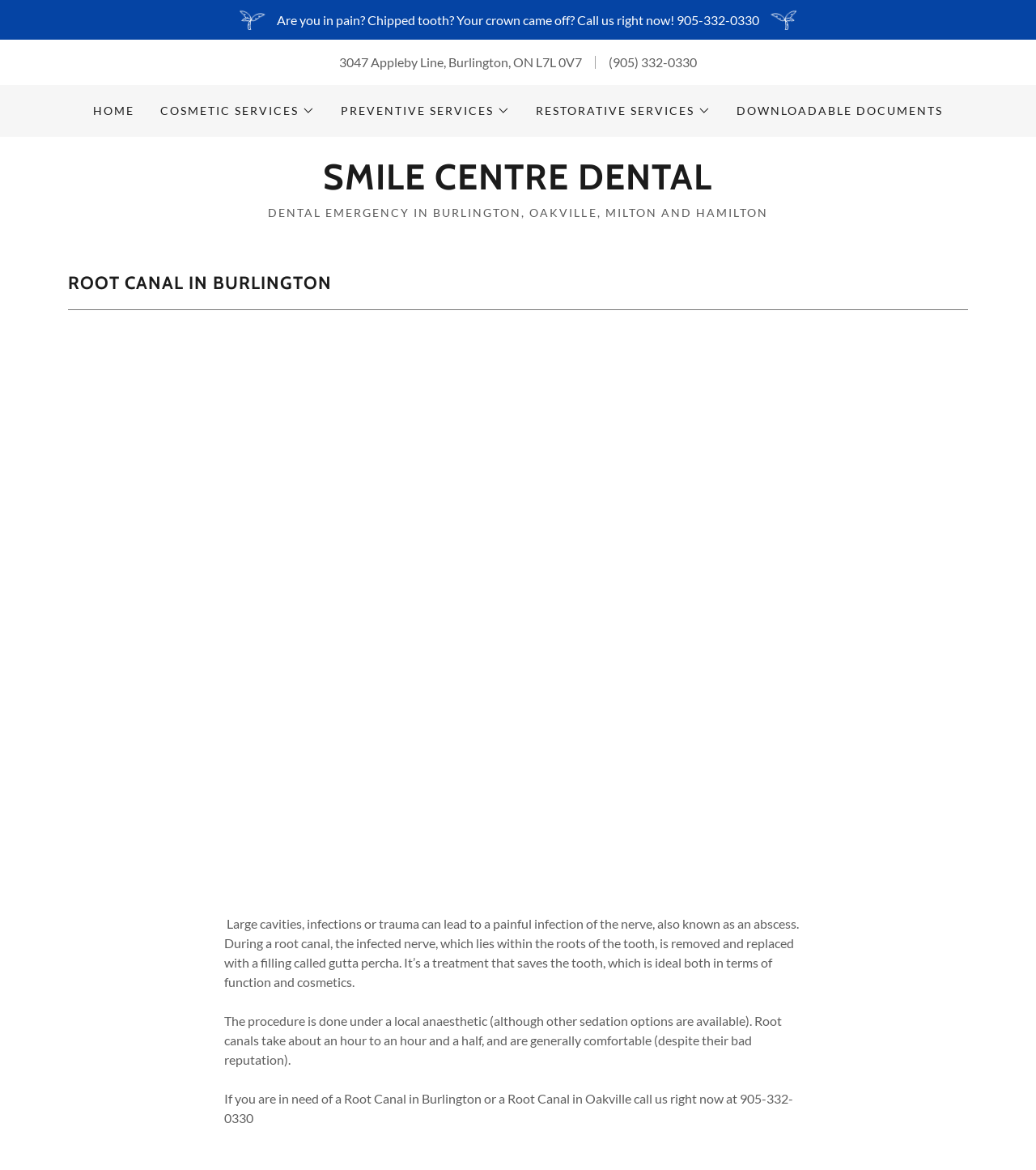Please specify the bounding box coordinates of the clickable region necessary for completing the following instruction: "Navigate to the home page". The coordinates must consist of four float numbers between 0 and 1, i.e., [left, top, right, bottom].

[0.019, 0.039, 0.253, 0.08]